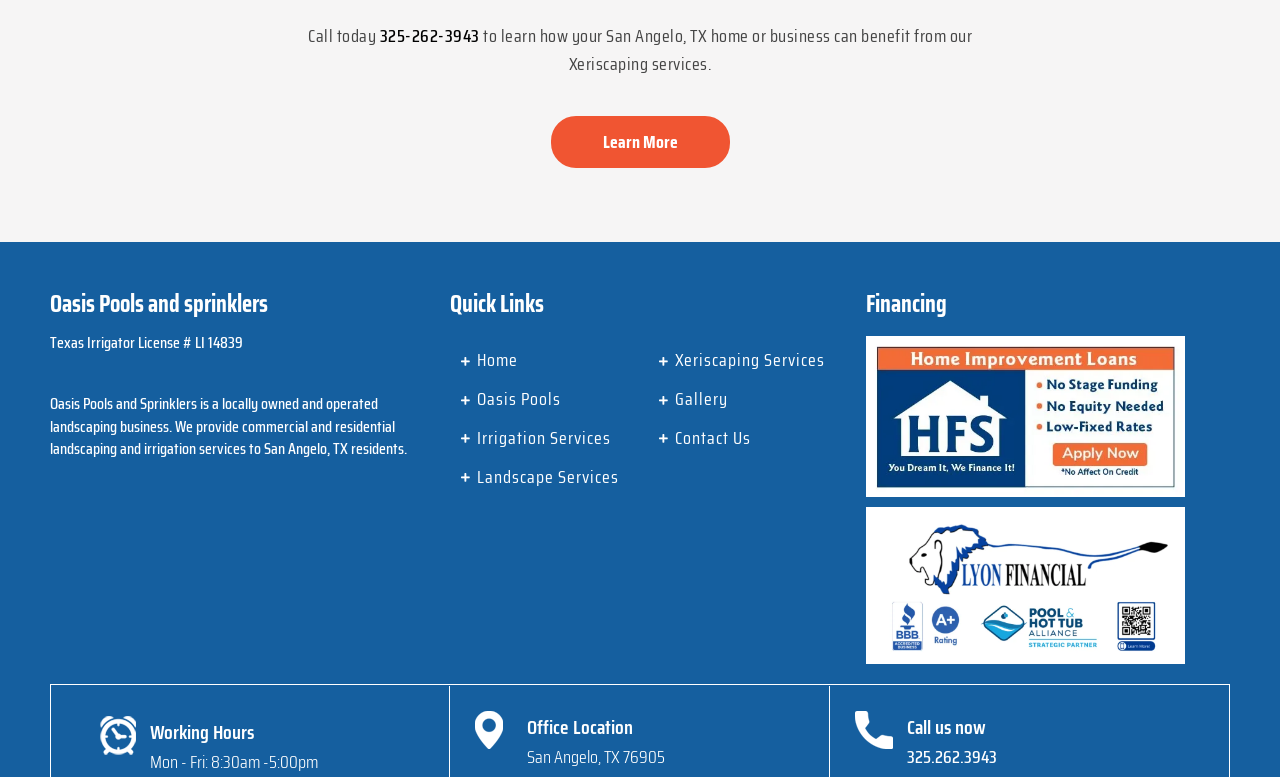What is the Texas Irrigator License number of Oasis Pools and Sprinklers?
Please provide a comprehensive answer based on the contents of the image.

The license number can be found in the middle section of the webpage, below the 'Oasis Pools and Sprinklers' heading.